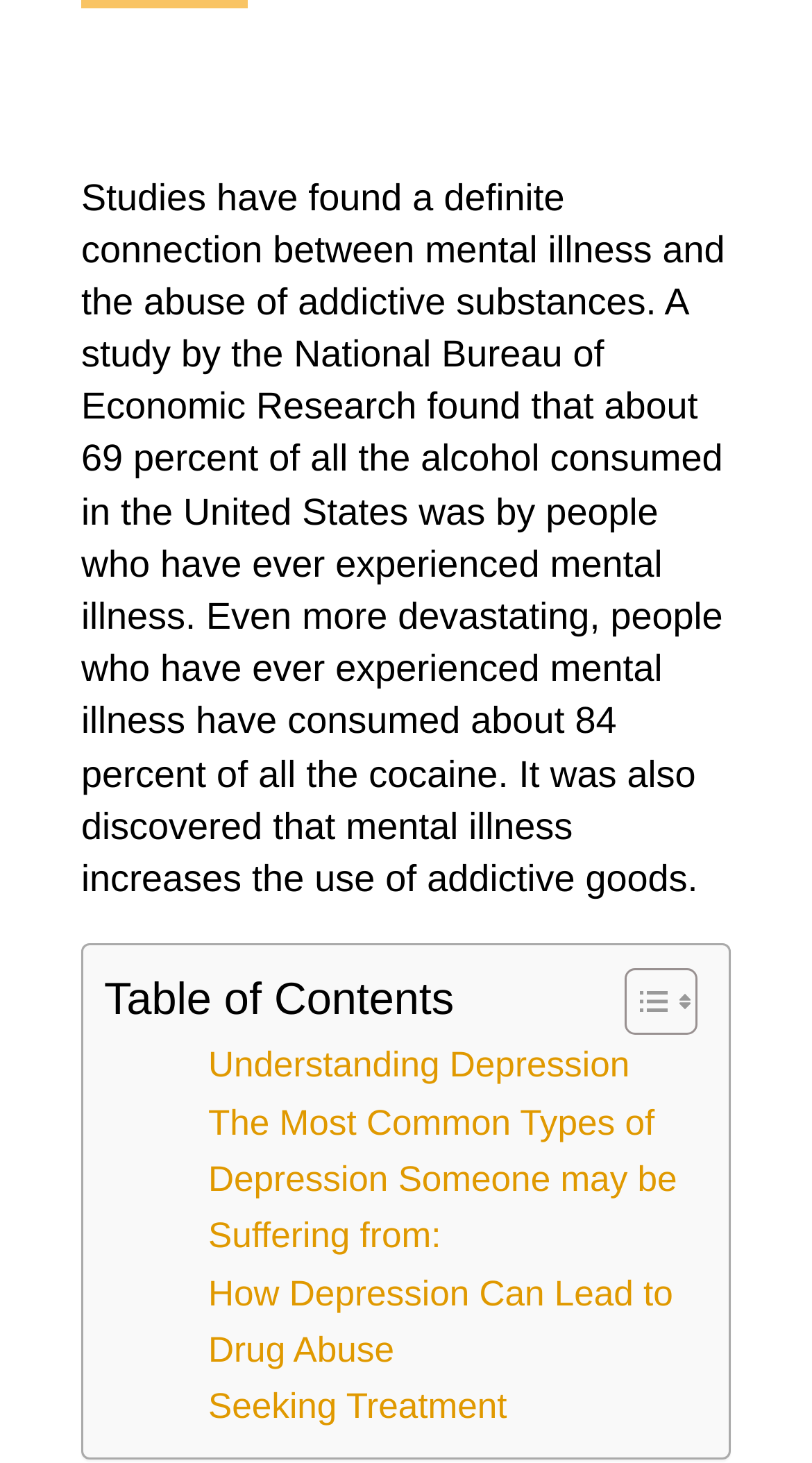Determine the bounding box coordinates for the UI element with the following description: "Terms and Conditions". The coordinates should be four float numbers between 0 and 1, represented as [left, top, right, bottom].

None